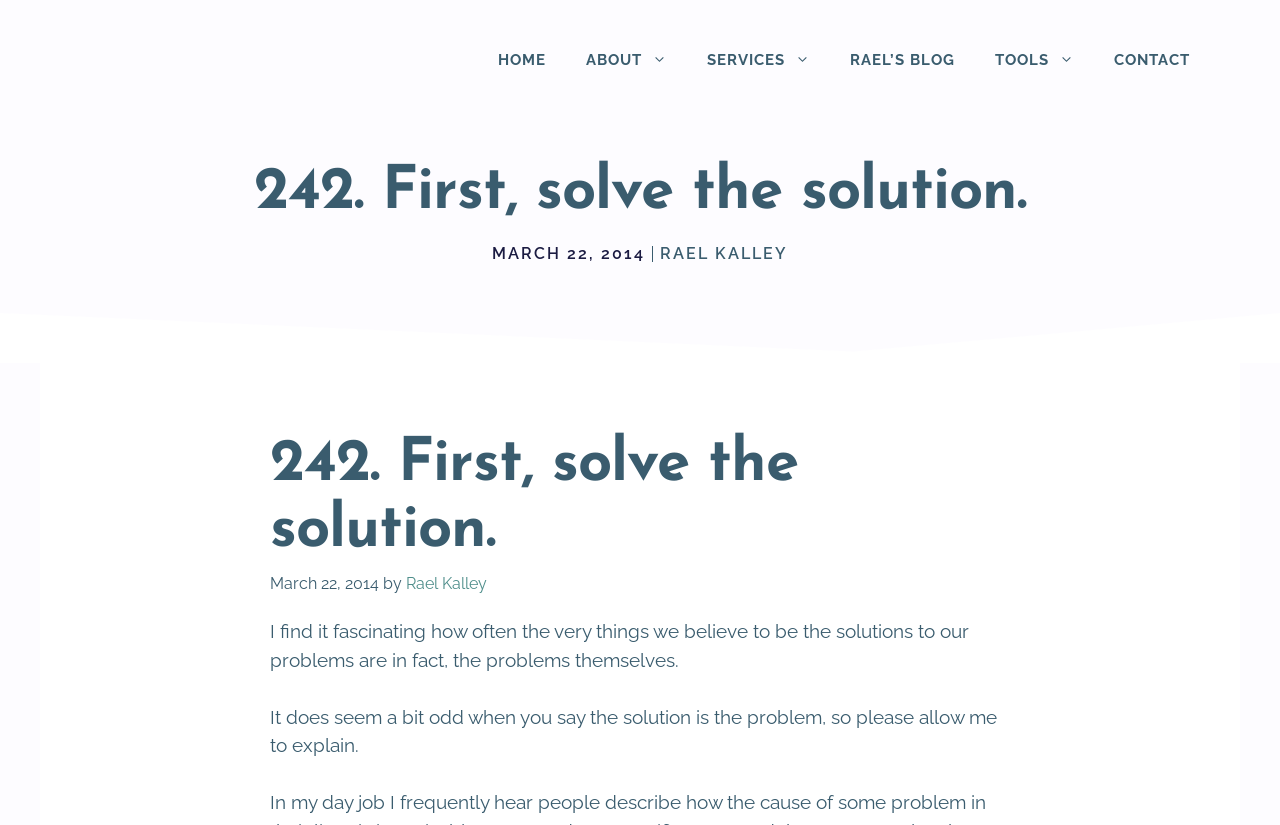Refer to the image and provide an in-depth answer to the question: 
What is the category of the webpage?

The webpage appears to be a blog, as it contains an article with a title, author, and date, and also has a navigation section with links to other blog-related pages.